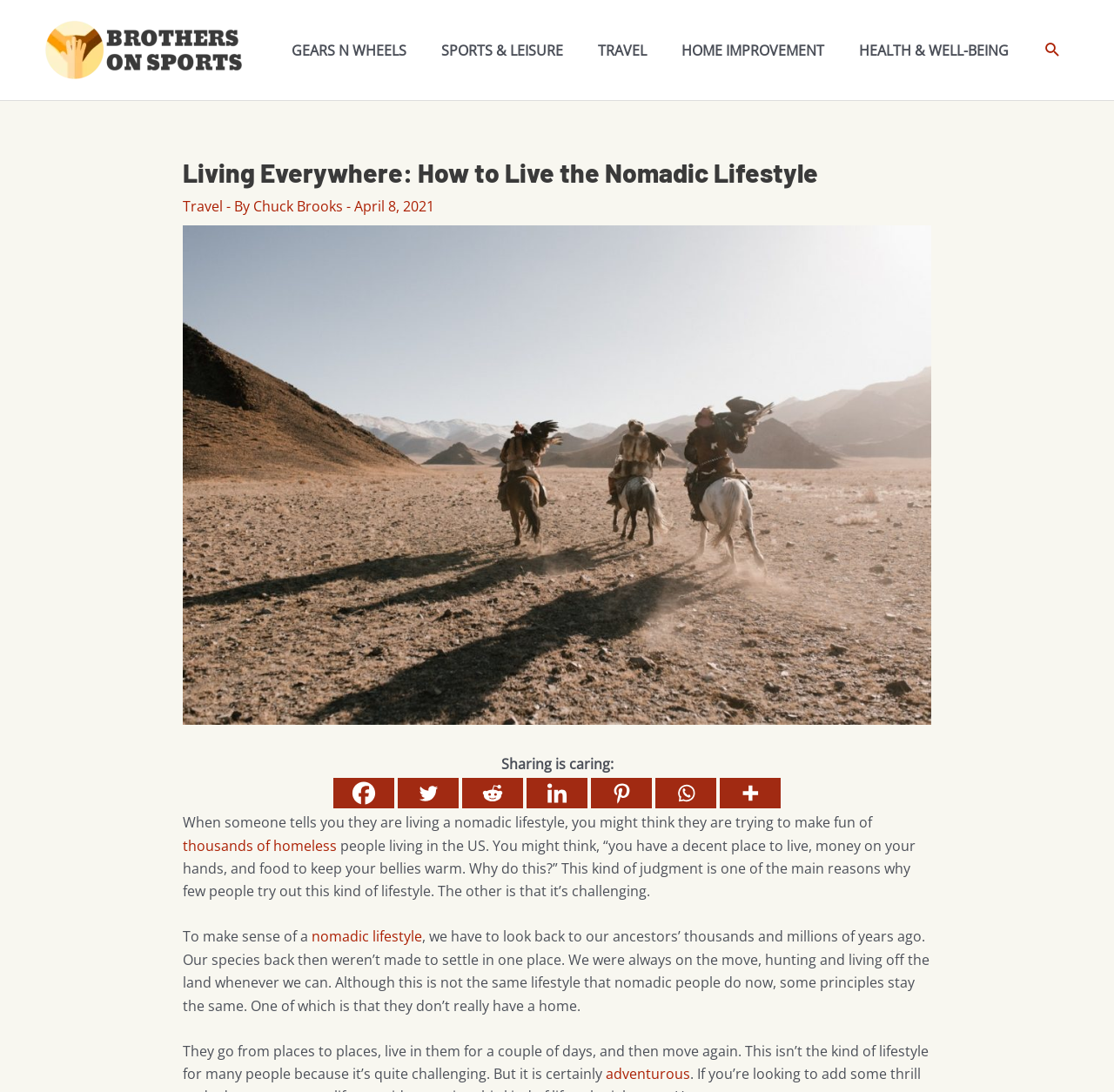Locate and extract the headline of this webpage.

Living Everywhere: How to Live the Nomadic Lifestyle